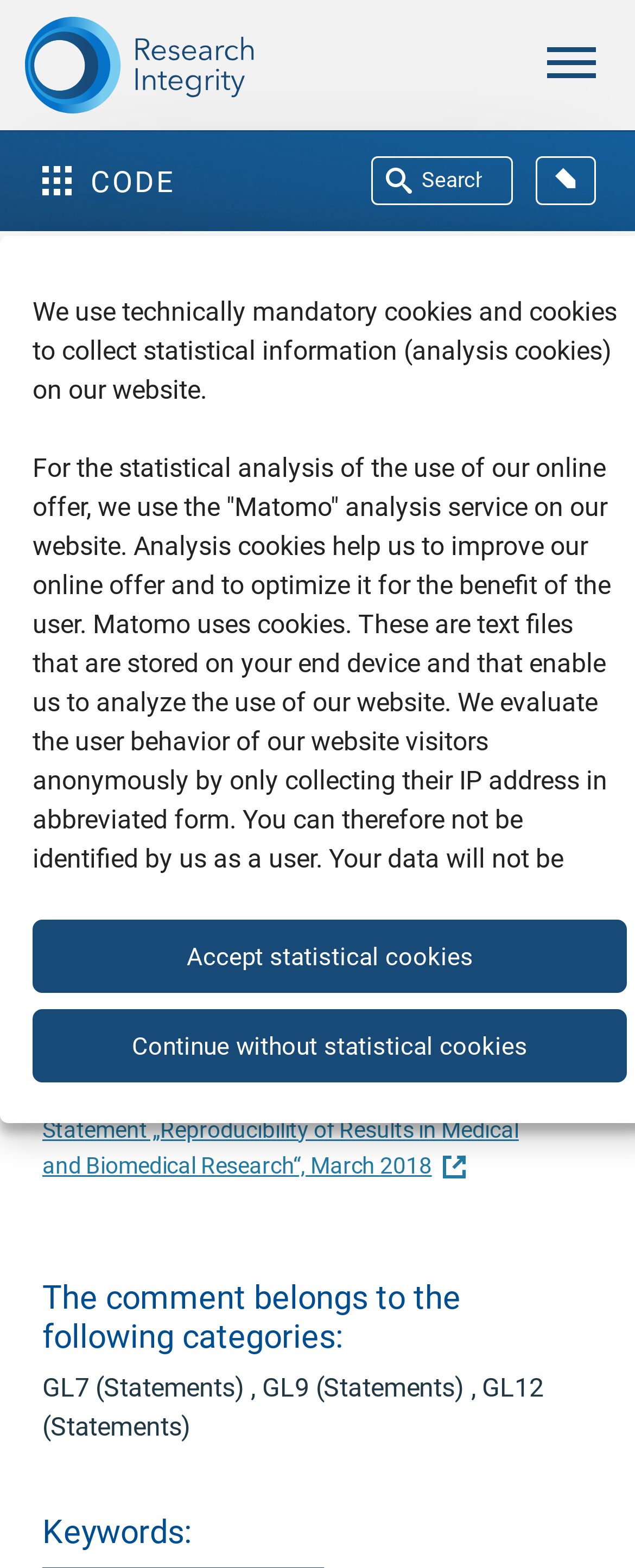Given the description "Keyword Index", provide the bounding box coordinates of the corresponding UI element.

[0.844, 0.1, 0.938, 0.131]